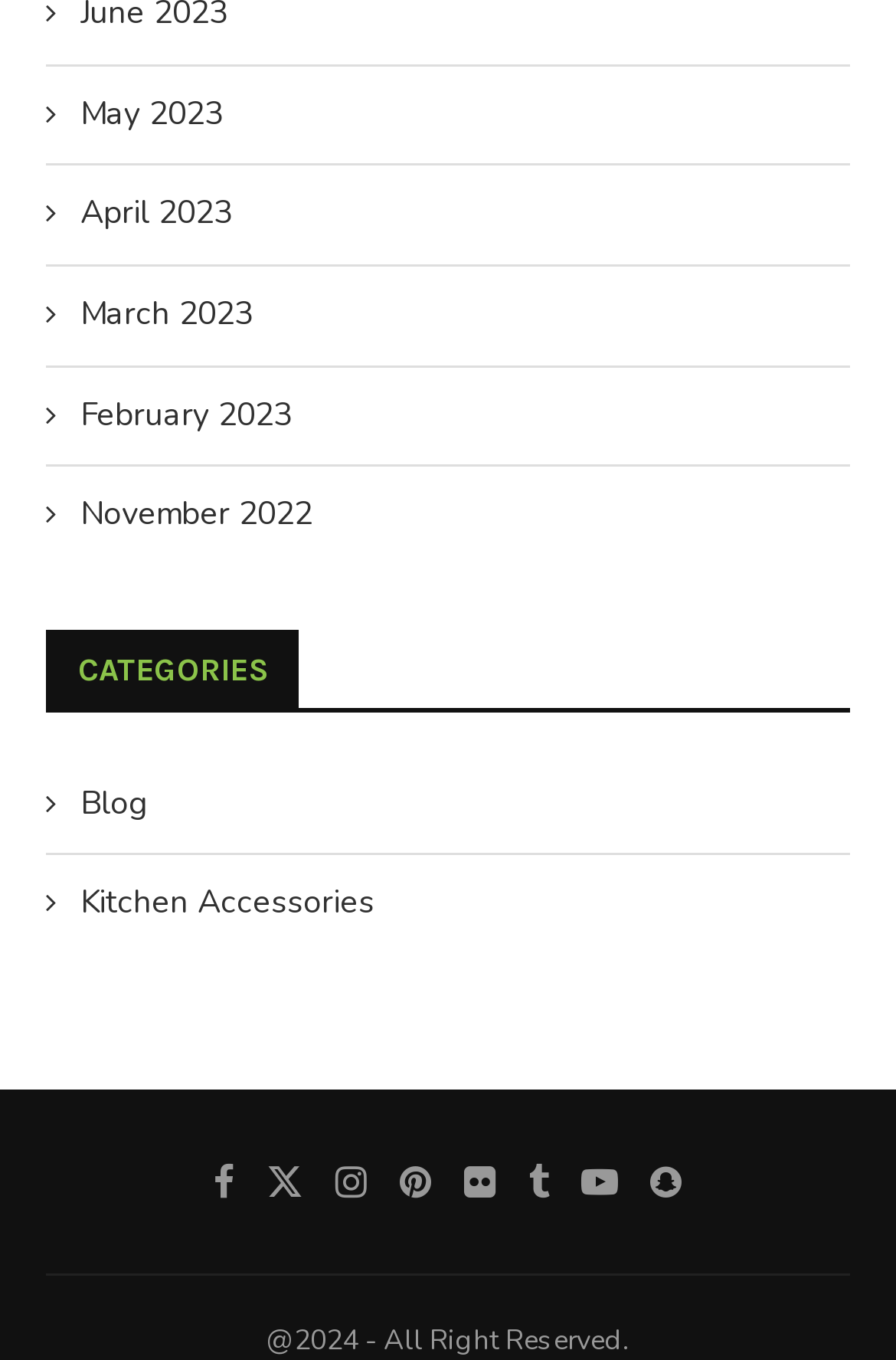Pinpoint the bounding box coordinates for the area that should be clicked to perform the following instruction: "View November 2022 archives".

[0.051, 0.362, 0.349, 0.395]